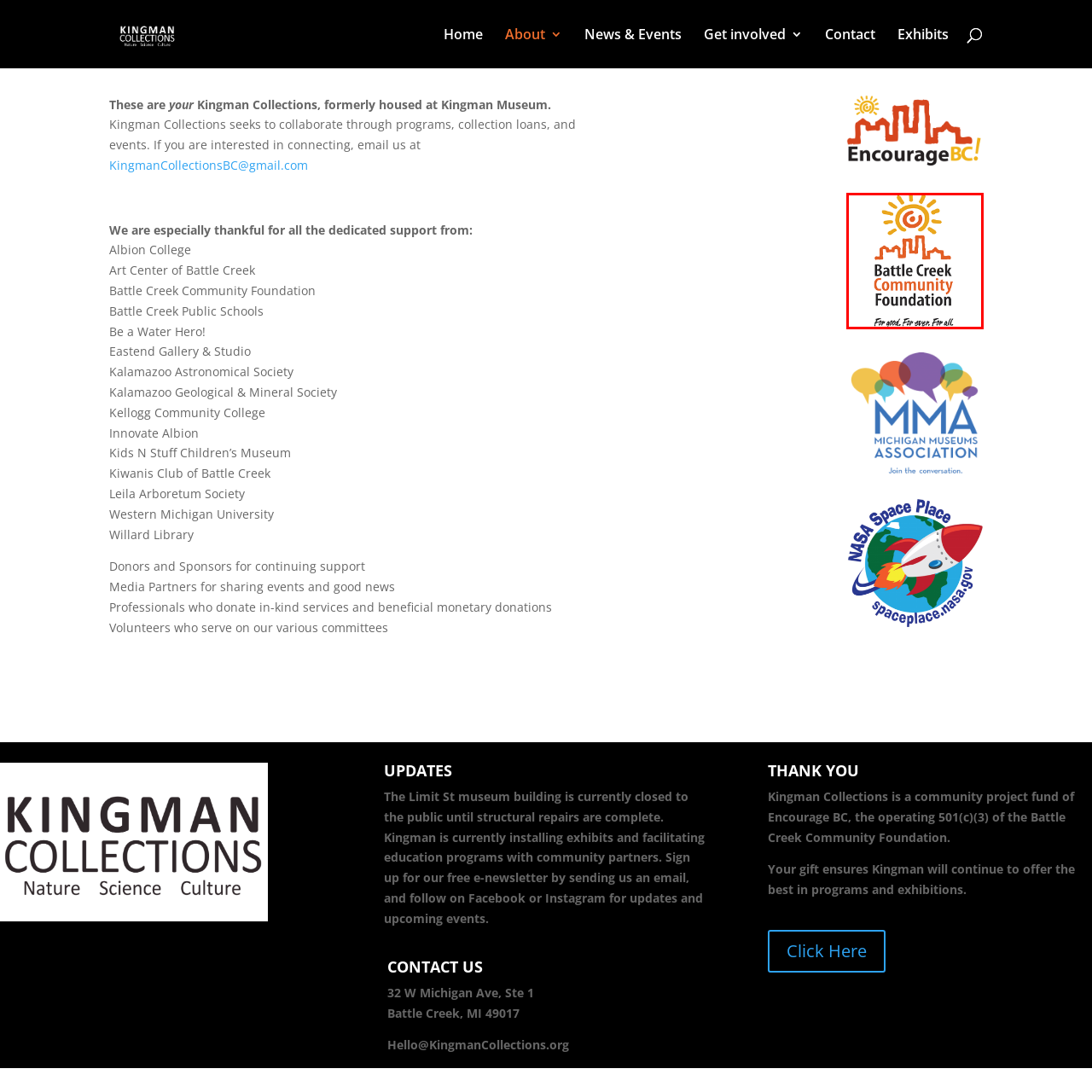Provide an extensive and detailed caption for the image section enclosed by the red boundary.

The image showcases the logo of the Battle Creek Community Foundation. The design features a stylized sun in warm colors radiating above a silhouette of a city skyline. The foundation's name is prominently displayed below the graphic, with "Battle Creek" in a vibrant orange and "Community Foundation" in a sleek black font. The tagline "For good. For ever. For all." is included beneath the name, emphasizing the foundation's commitment to community improvement and lasting impact. This emblem represents the foundation's mission to support various community initiatives and projects in the Battle Creek area, reflecting a dedication to enhancing the quality of life for residents.